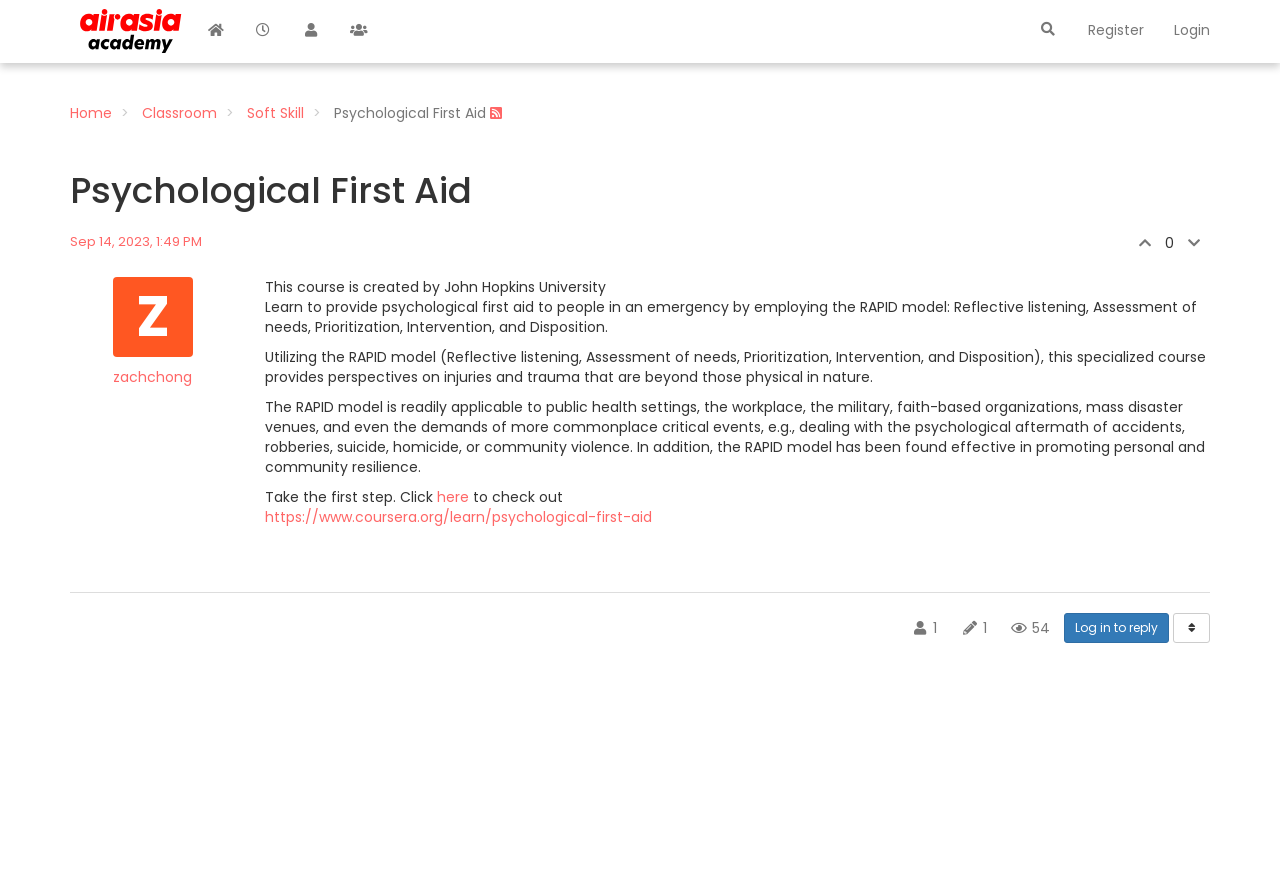Please provide a one-word or short phrase answer to the question:
What is the URL of the course on Coursera?

https://www.coursera.org/learn/psychological-first-aid